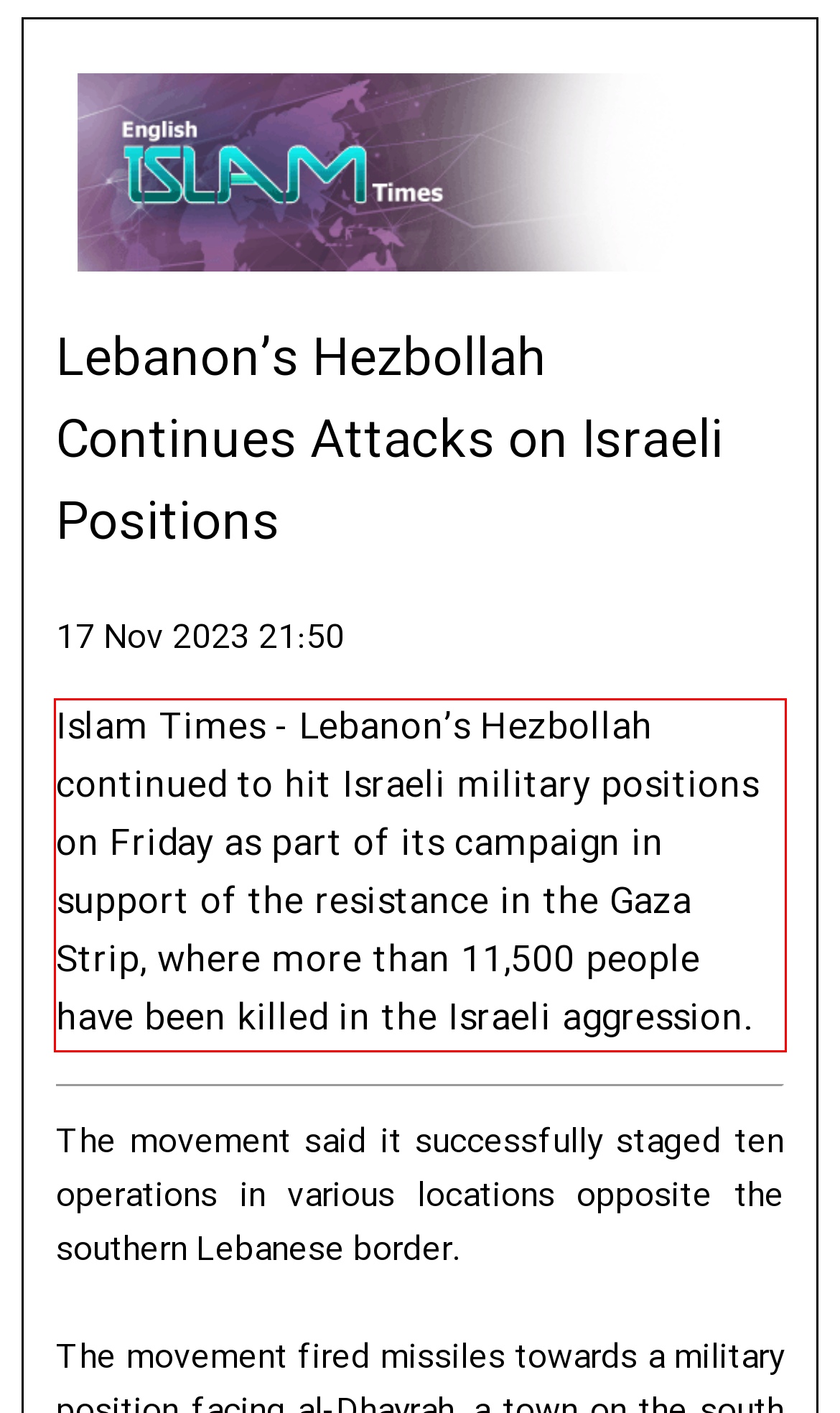Please analyze the provided webpage screenshot and perform OCR to extract the text content from the red rectangle bounding box.

Islam Times - Lebanon’s Hezbollah continued to hit Israeli military positions on Friday as part of its campaign in support of the resistance in the Gaza Strip, where more than 11,500 people have been killed in the Israeli aggression.